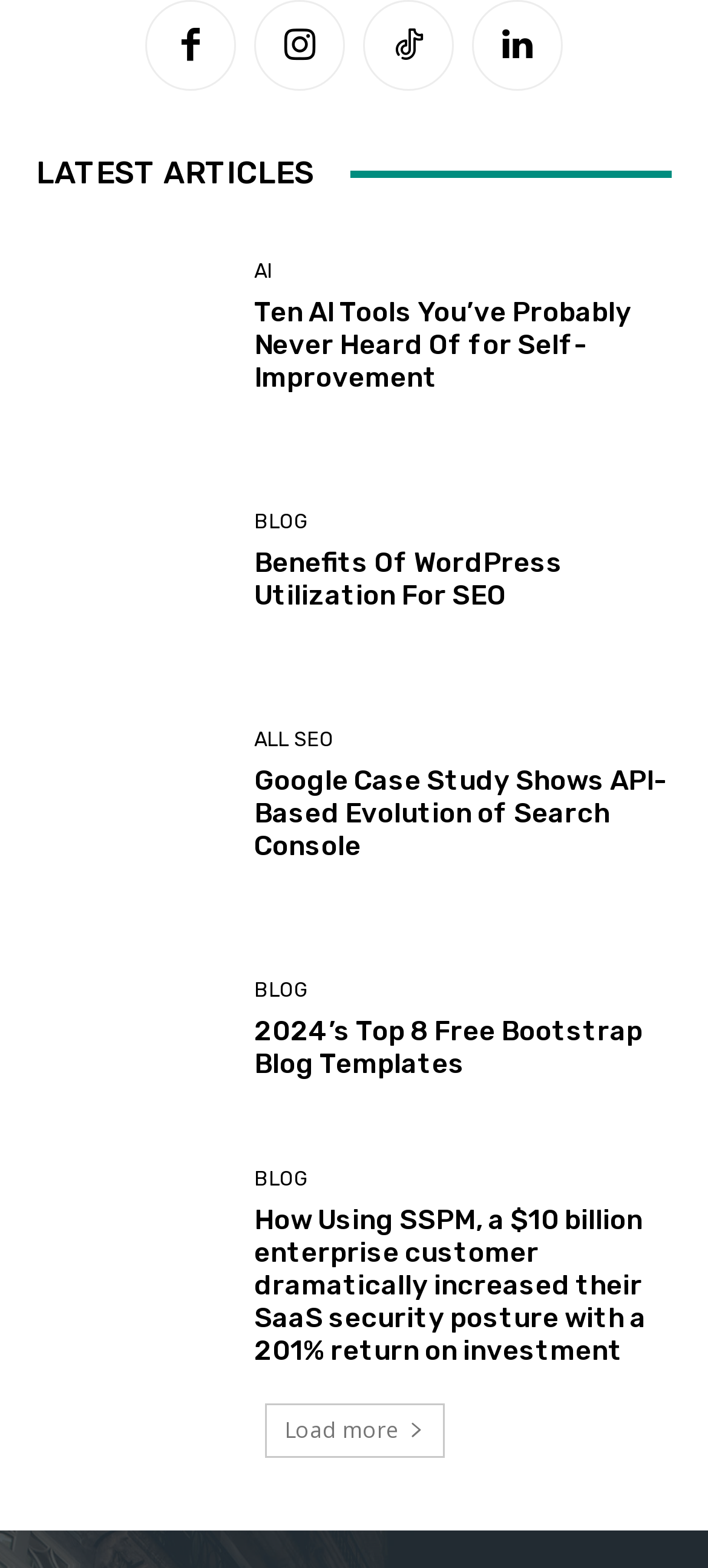Using the given description, provide the bounding box coordinates formatted as (top-left x, top-left y, bottom-right x, bottom-right y), with all values being floating point numbers between 0 and 1. Description: All SEO

[0.359, 0.466, 0.472, 0.478]